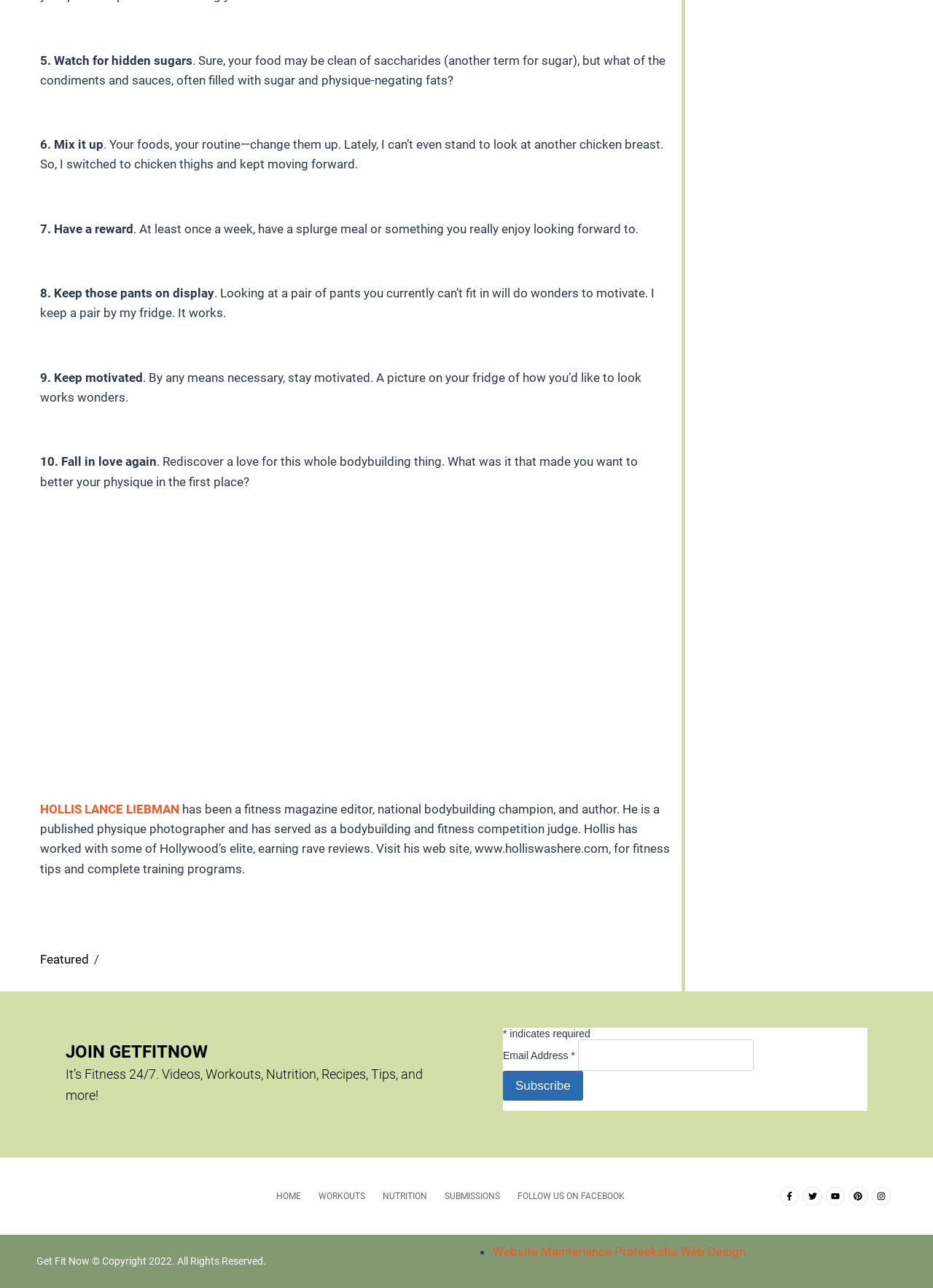How many social media platforms are linked on the webpage?
Look at the screenshot and respond with a single word or phrase.

5